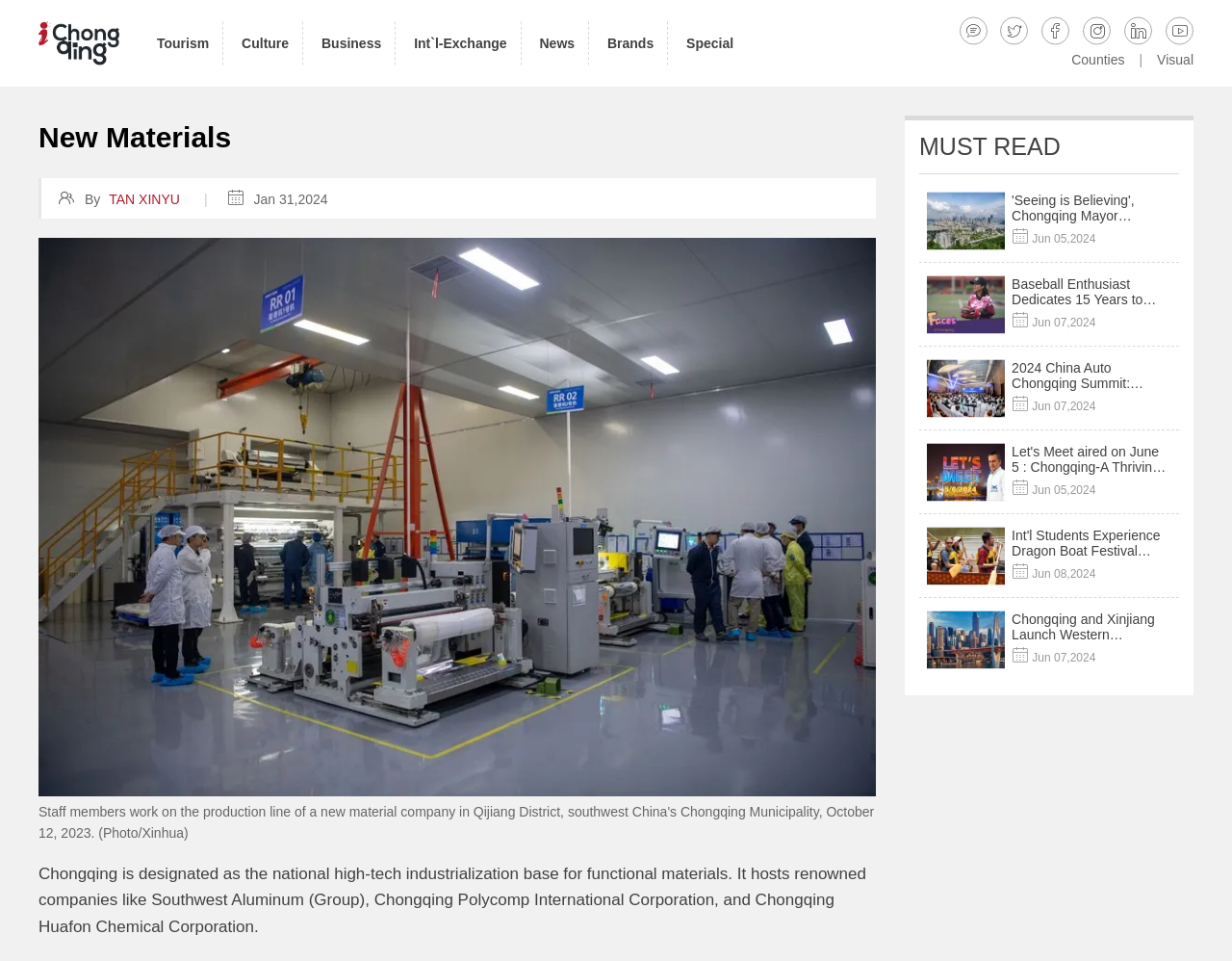Locate the bounding box coordinates of the area you need to click to fulfill this instruction: 'View the image of '2024 China Auto Chongqing Summit: Global Leaders Tackle Industry Trends''. The coordinates must be in the form of four float numbers ranging from 0 to 1: [left, top, right, bottom].

[0.752, 0.375, 0.816, 0.434]